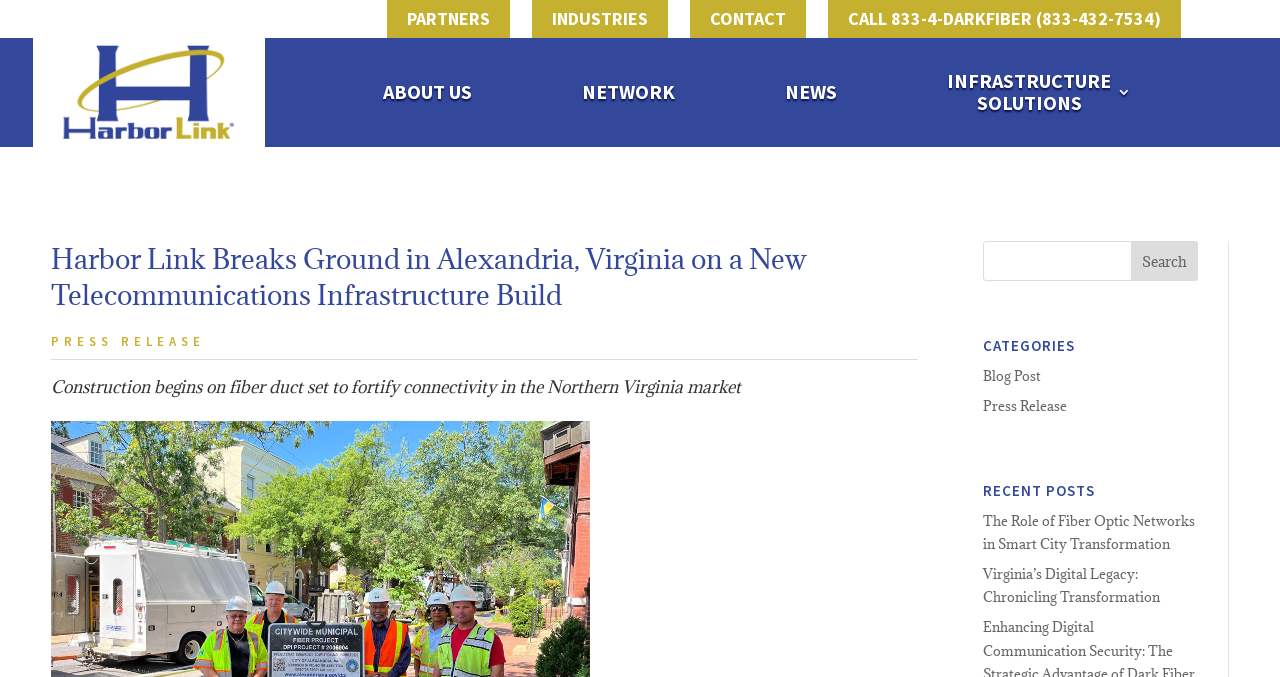What type of infrastructure is being built?
From the details in the image, answer the question comprehensively.

I read the main heading of the webpage, which says 'Harbor Link Breaks Ground in Alexandria, Virginia on a New Telecommunications Infrastructure Build'. This suggests that the type of infrastructure being built is related to telecommunications.